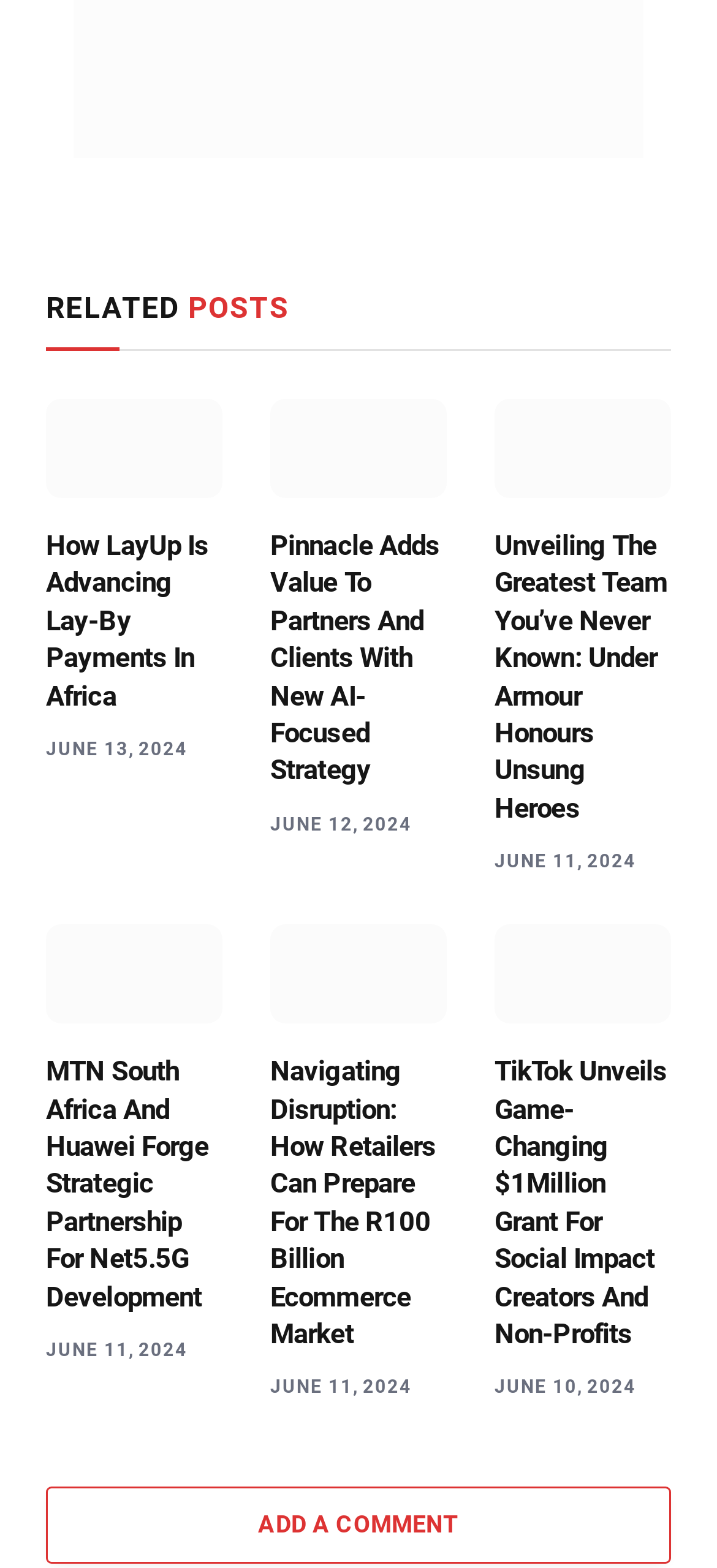Specify the bounding box coordinates of the region I need to click to perform the following instruction: "add a comment". The coordinates must be four float numbers in the range of 0 to 1, i.e., [left, top, right, bottom].

[0.064, 0.948, 0.936, 0.998]